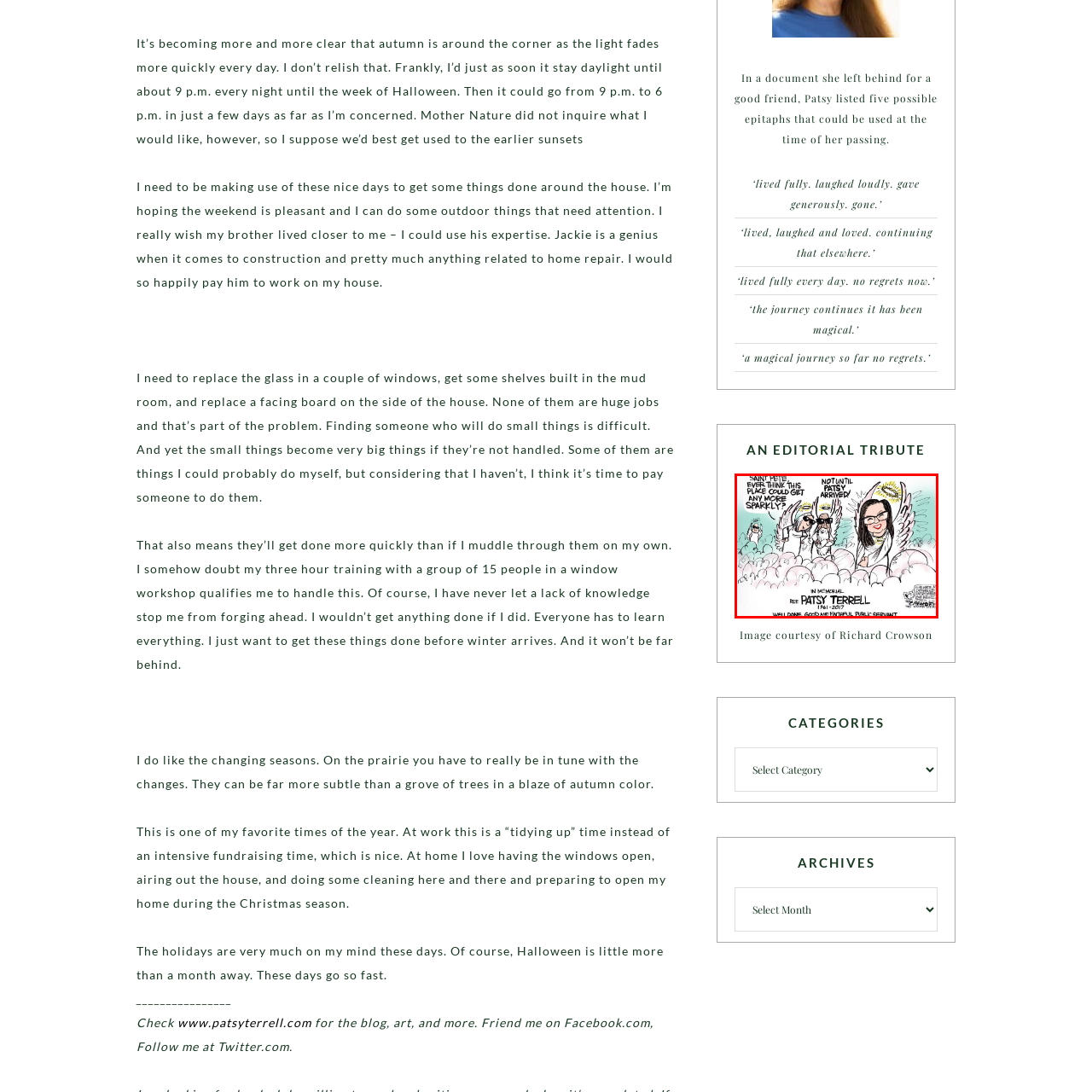Elaborate on the details of the image that is highlighted by the red boundary.

The image features a whimsical cartoon tribute titled "In Memorial" dedicated to Patsy Terrell (1961-2017). The scene depicts three angelic figures in a heavenly setting adorned with fluffy clouds and a sparkling backdrop. One angel, identified as Saint Pete, humorously wonders if the celestial realm could become any more vibrant. However, a second angel responds with a smile, stating, "Not until Patsy arrived!" This lighthearted exchange captures the joyful spirit and beloved nature of Patsy Terrell, highlighting her impact as a dedicated public servant. Beneath the illustration, the inscription reads, "Well done, good and faithful public servant," celebrating her legacy. The artwork, credited to Richard Crowson, thoughtfully combines humor with a heartfelt message honoring Terrell's memory.